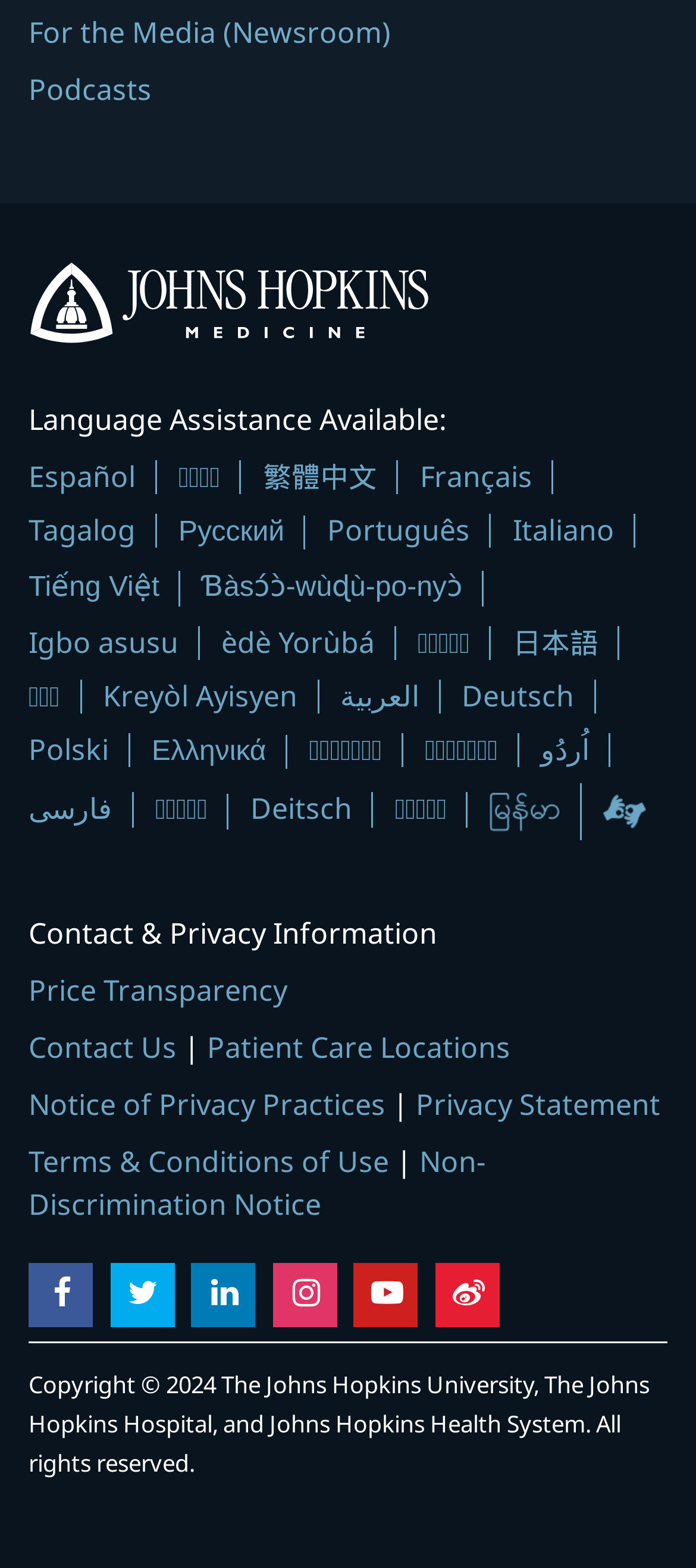What is the year of copyright for the website?
Can you offer a detailed and complete answer to this question?

I found the copyright information at the bottom of the webpage, which states 'Copyright © 2024 The Johns Hopkins University, The Johns Hopkins Hospital, and Johns Hopkins Health System. All rights reserved.'